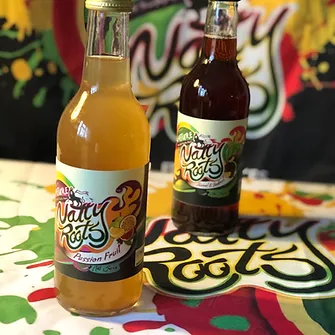What is the brand's commitment?
Using the details from the image, give an elaborate explanation to answer the question.

The caption states that the image features two vibrant bottles of Nattyroots Ital Juice, showcasing the brand's commitment to natural, vegan products, implying that the brand is dedicated to providing products that are natural and vegan-friendly.